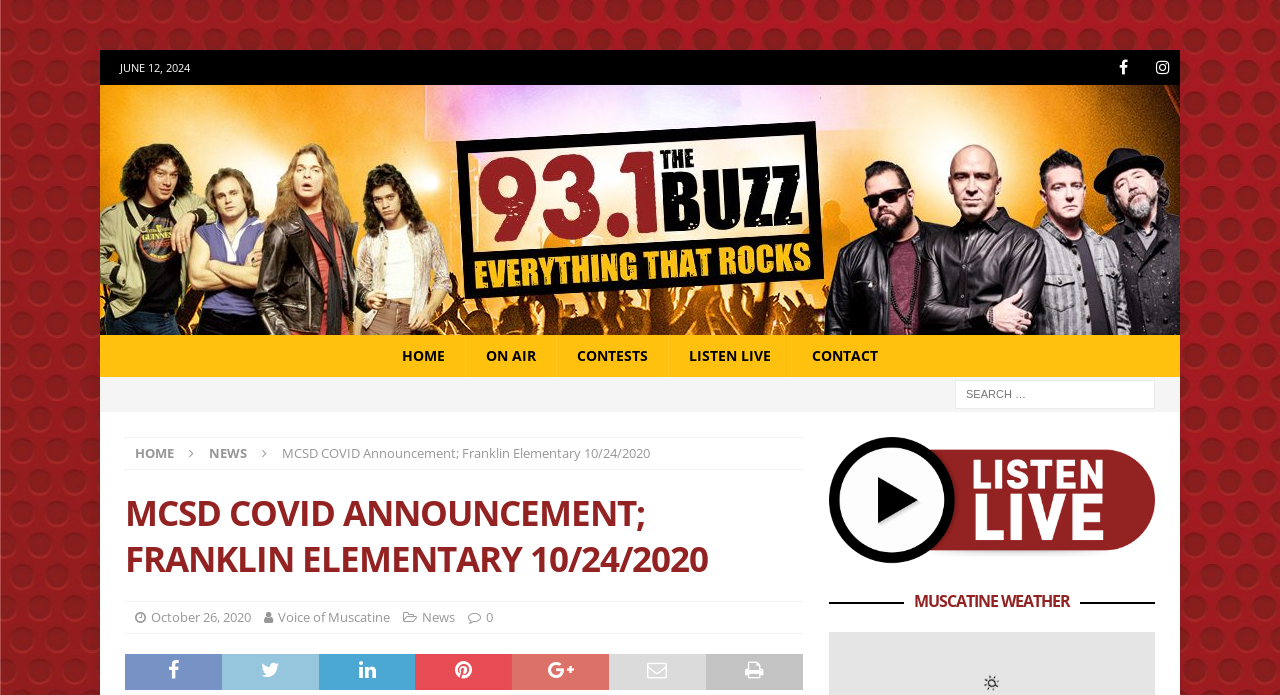Create a full and detailed caption for the entire webpage.

This webpage appears to be a news article or press release from 93.1 The Buzz, a radio station. At the top left, there is a date "JUNE 12, 2024" displayed. Below it, there are social media links to Facebook and Instagram. To the right of these links, there is a logo of 93.1 The Buzz, which is also a clickable link.

The main navigation menu is located below the logo, with links to "HOME", "ON AIR", "CONTESTS", "LISTEN LIVE", and "CONTACT". On the right side of the page, there is a search bar with a placeholder text "Search for:".

The main content of the page is a press release titled "MCSD COVID Announcement; Franklin Elementary 10/24/2020", which is a header that spans across the page. Below the header, there are several links, including "October 26, 2020", "Voice of Muscatine", "News", and "0". The content of the press release is not explicitly stated, but it appears to be related to a COVID-19 announcement from Franklin Elementary School.

At the bottom of the page, there is a section dedicated to Muscatine weather, with a heading "MUSCATINE WEATHER". There is also an empty link with no text or description.